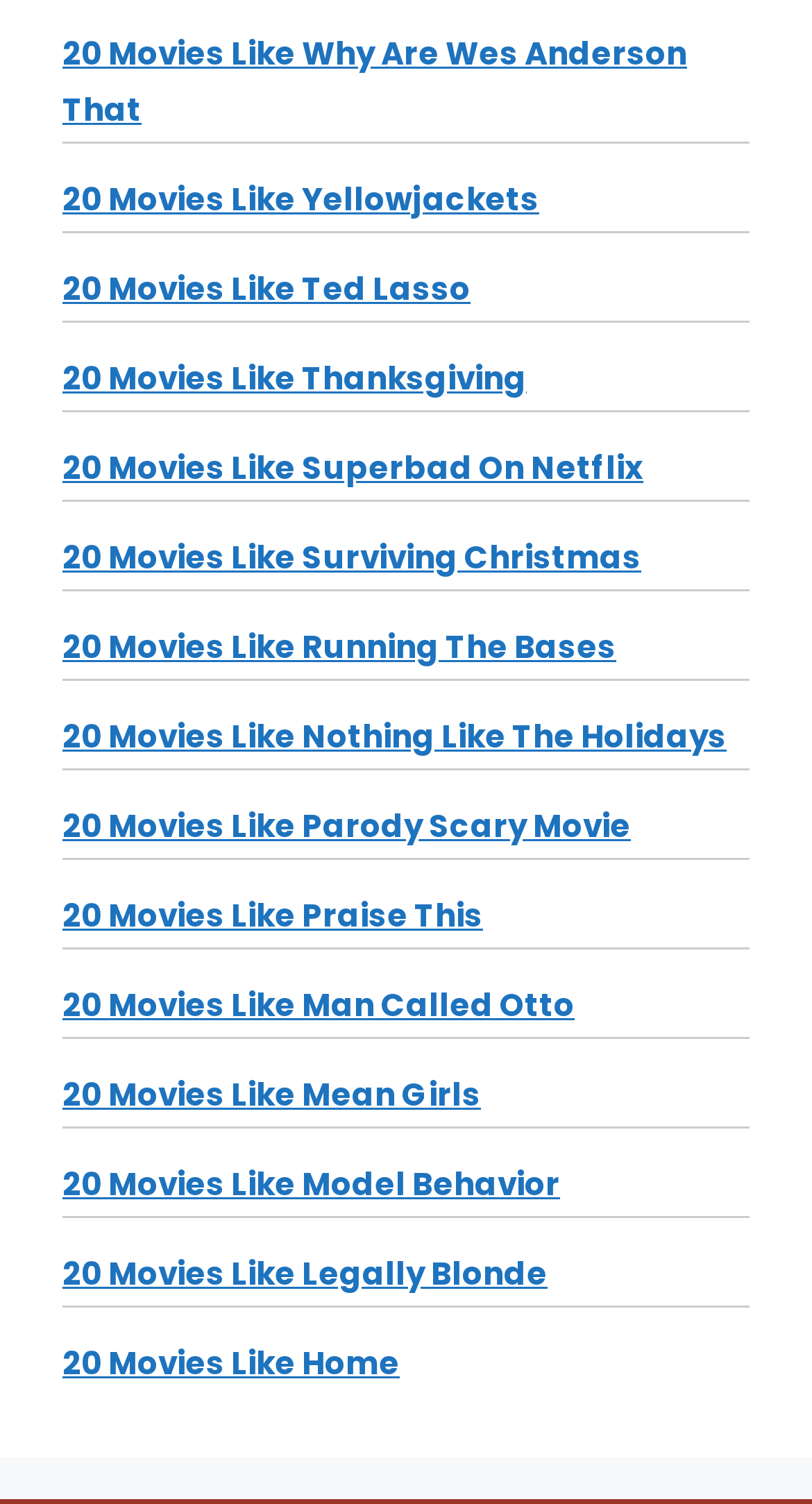Locate the bounding box coordinates of the area to click to fulfill this instruction: "check out movies like Ted Lasso". The bounding box should be presented as four float numbers between 0 and 1, in the order [left, top, right, bottom].

[0.077, 0.177, 0.579, 0.206]